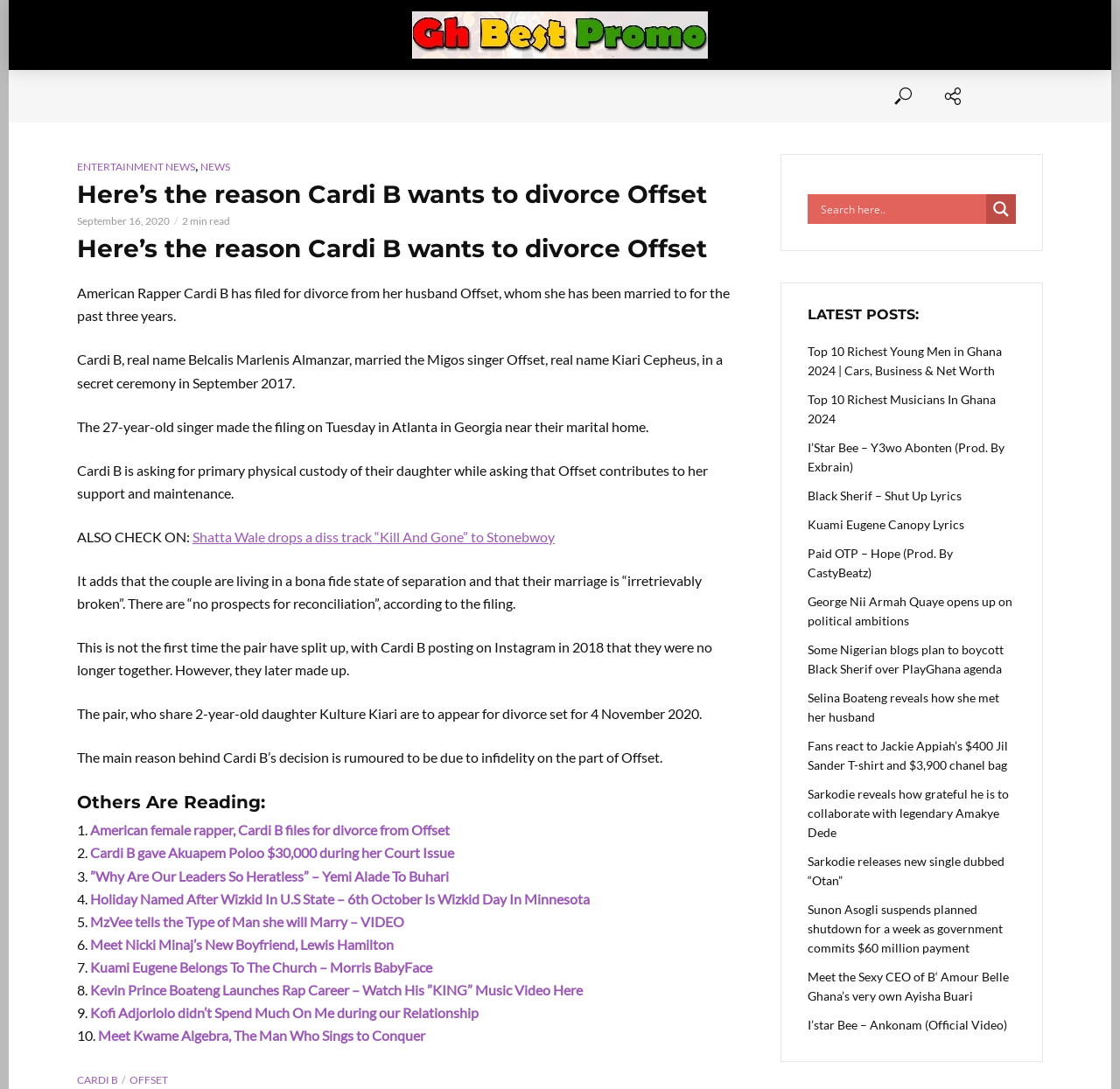What is the name of Cardi B and Offset's daughter?
Refer to the image and provide a detailed answer to the question.

The answer can be found in the article content, where it is mentioned that 'The pair, who share 2-year-old daughter Kulture Kiari are to appear for divorce set for 4 November 2020.'